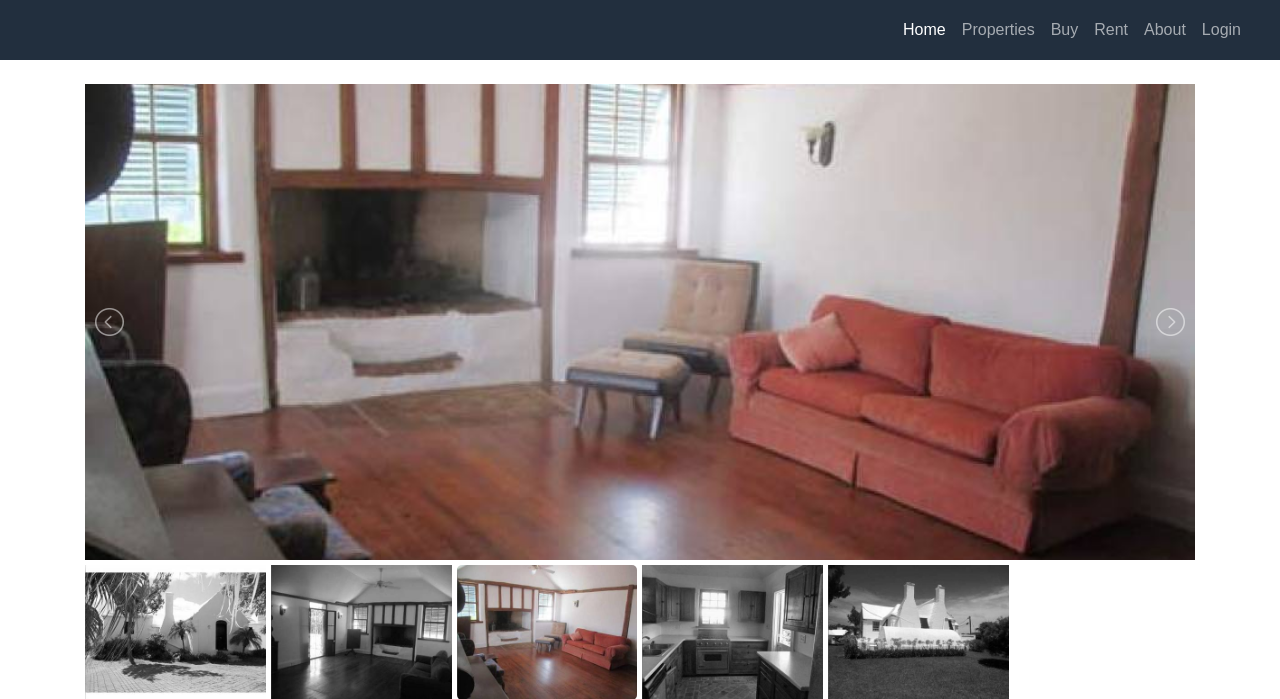How many large buttons are on the page?
Look at the image and answer with only one word or phrase.

1